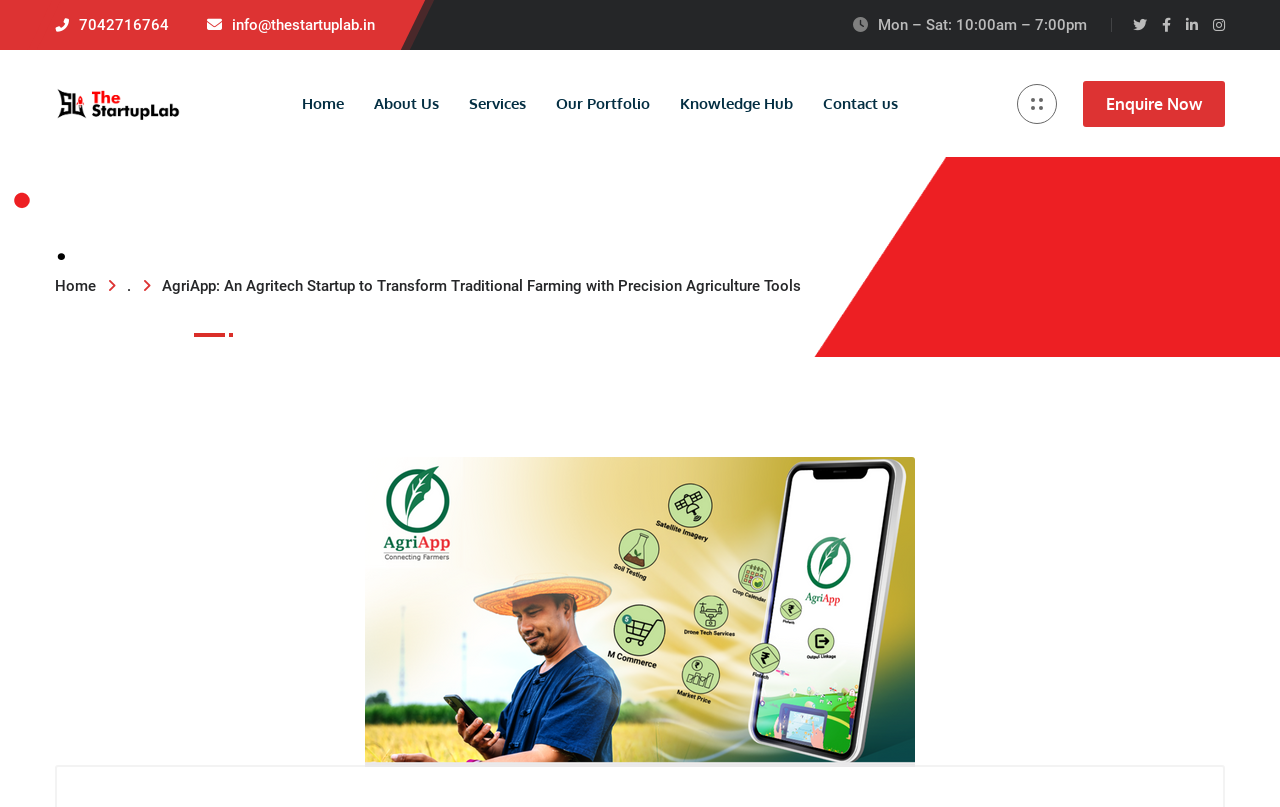Offer a detailed account of what is visible on the webpage.

The webpage is about AgriApp, an agritech startup that offers complete solutions for crop production and management. At the top left corner, there are three links: a phone number, an email address, and a schedule. Next to these links, there are four social media icons. 

Below these links, there are two tables, one on the left and one on the right. The left table contains a link to "The StartupLab" with an accompanying image. The right table has a call-to-action button labeled "Enquire Now". 

In the middle of the page, there is a navigation menu with six links: "Home", "About Us", "Services", "Our Portfolio", "Knowledge Hub", and "Contact us". 

Below the navigation menu, there is a large heading that reads "AgriApp: An Agritech Startup to Transform Traditional Farming with Precision Agriculture Tools". 

At the bottom of the page, there is a large figure that takes up most of the width, containing an image with the caption "AgriApp | Startup Story".